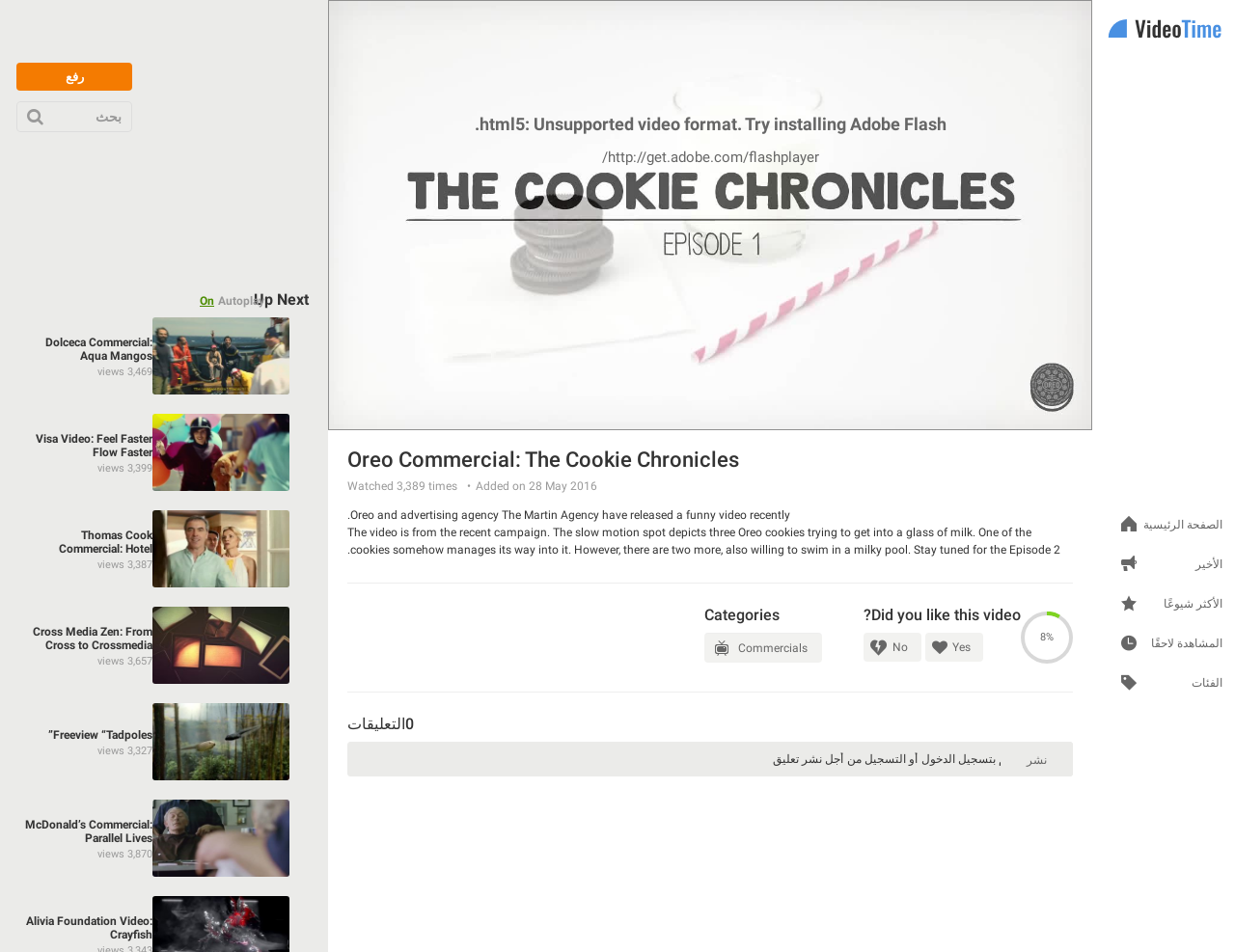Extract the bounding box of the UI element described as: "parent_node: رفع title="Home"".

[0.895, 0.02, 0.988, 0.044]